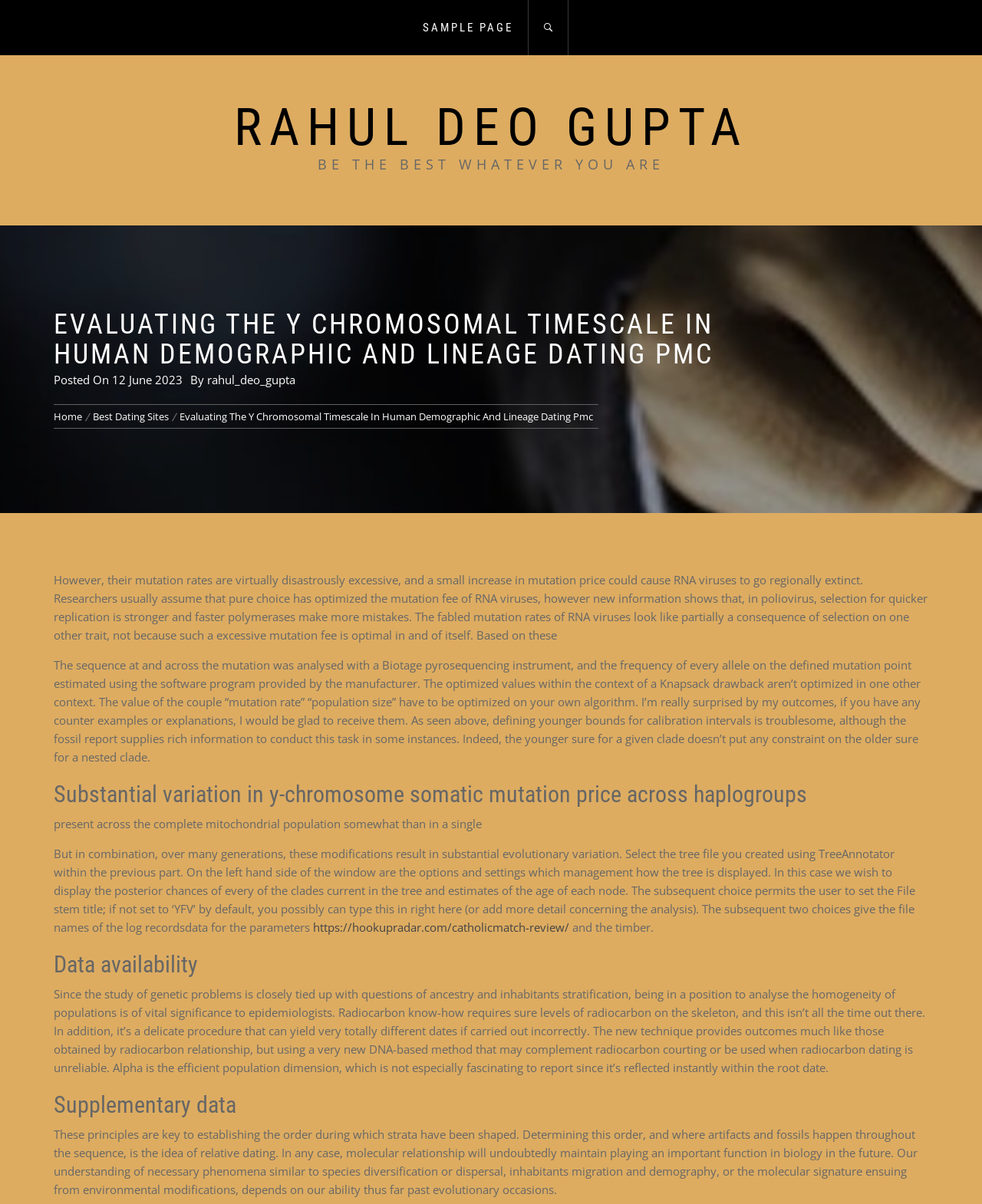Give a one-word or short-phrase answer to the following question: 
How many headings are there in the article?

4